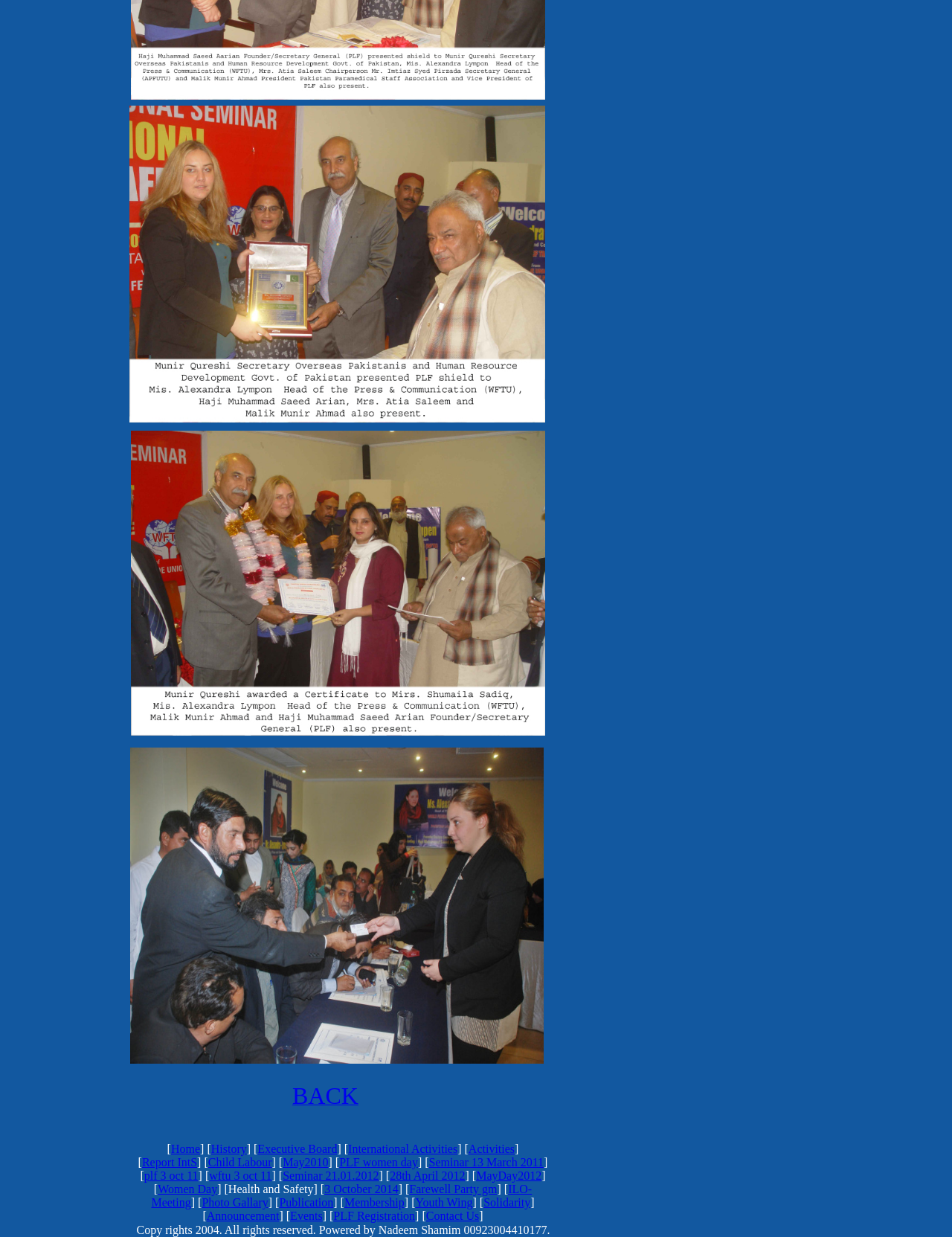Respond concisely with one word or phrase to the following query:
How many images are on the webpage?

3